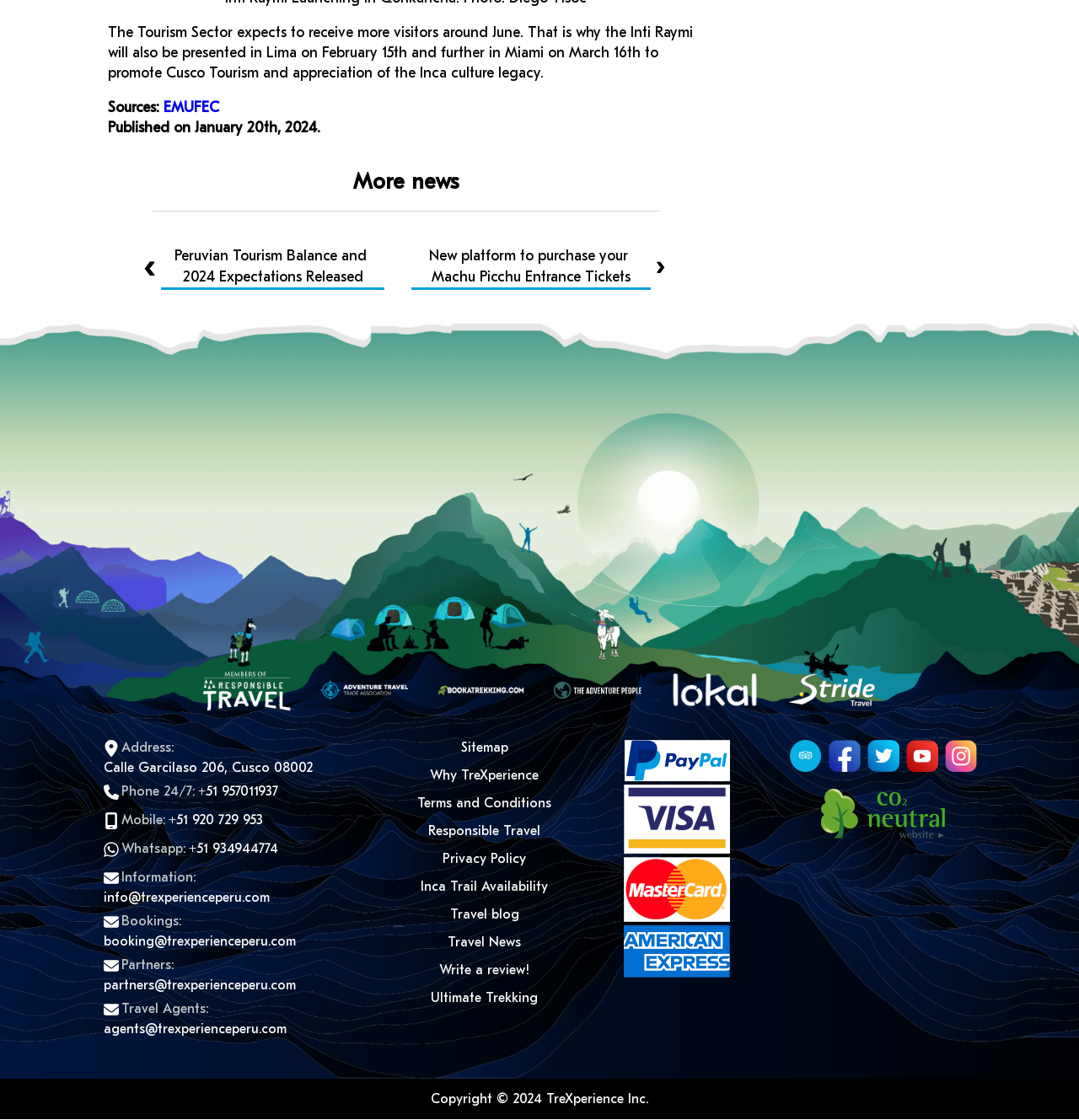Analyze the image and deliver a detailed answer to the question: How many payment methods are accepted by TreXperience Peru?

I counted the payment methods by looking at the bottom left section of the webpage, where I found images for PayPal, Visa, Mastercard, and American Express. Each payment method is represented by a separate image element.